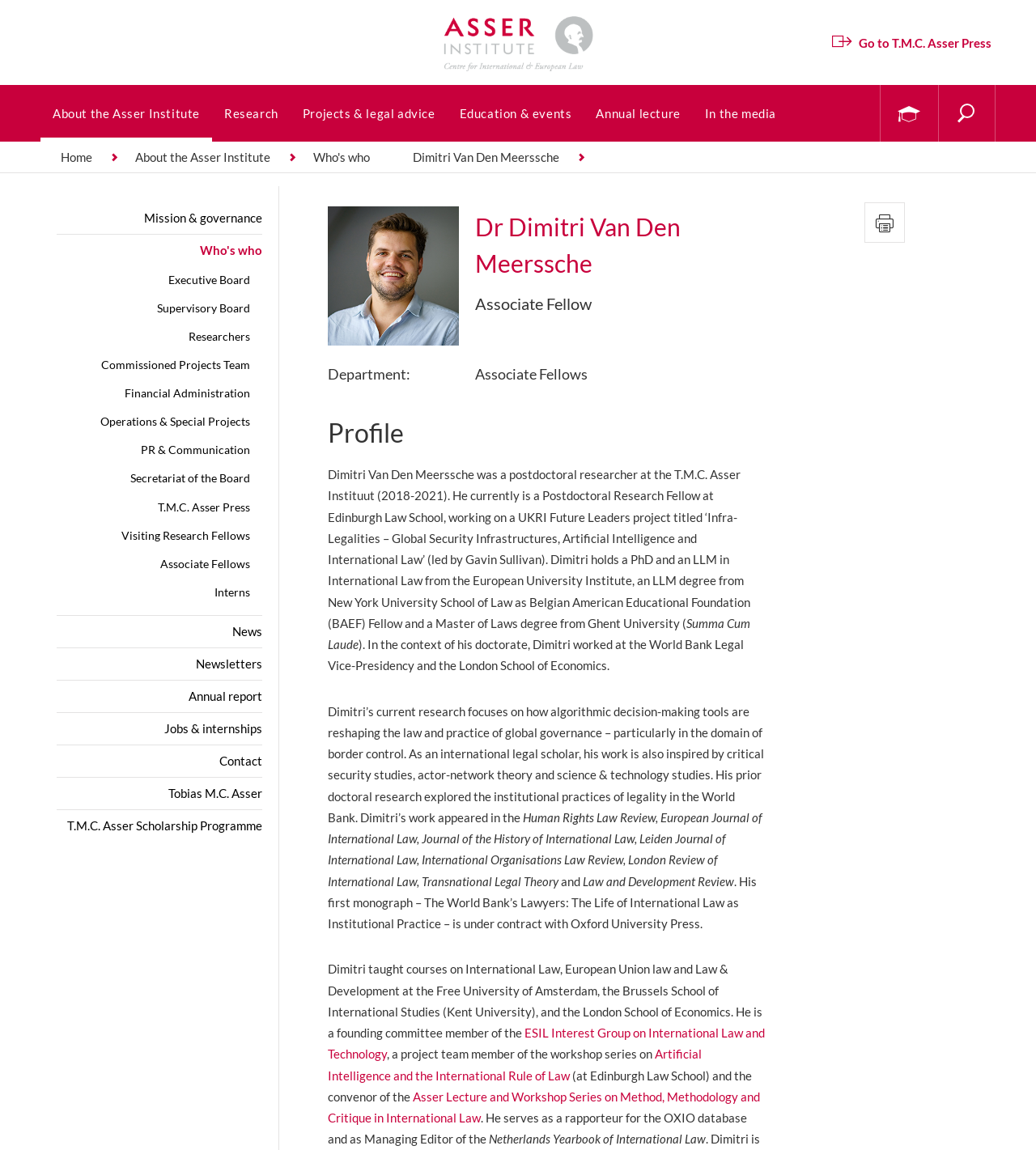Please find the bounding box coordinates of the section that needs to be clicked to achieve this instruction: "Search for something".

[0.051, 0.104, 0.832, 0.129]